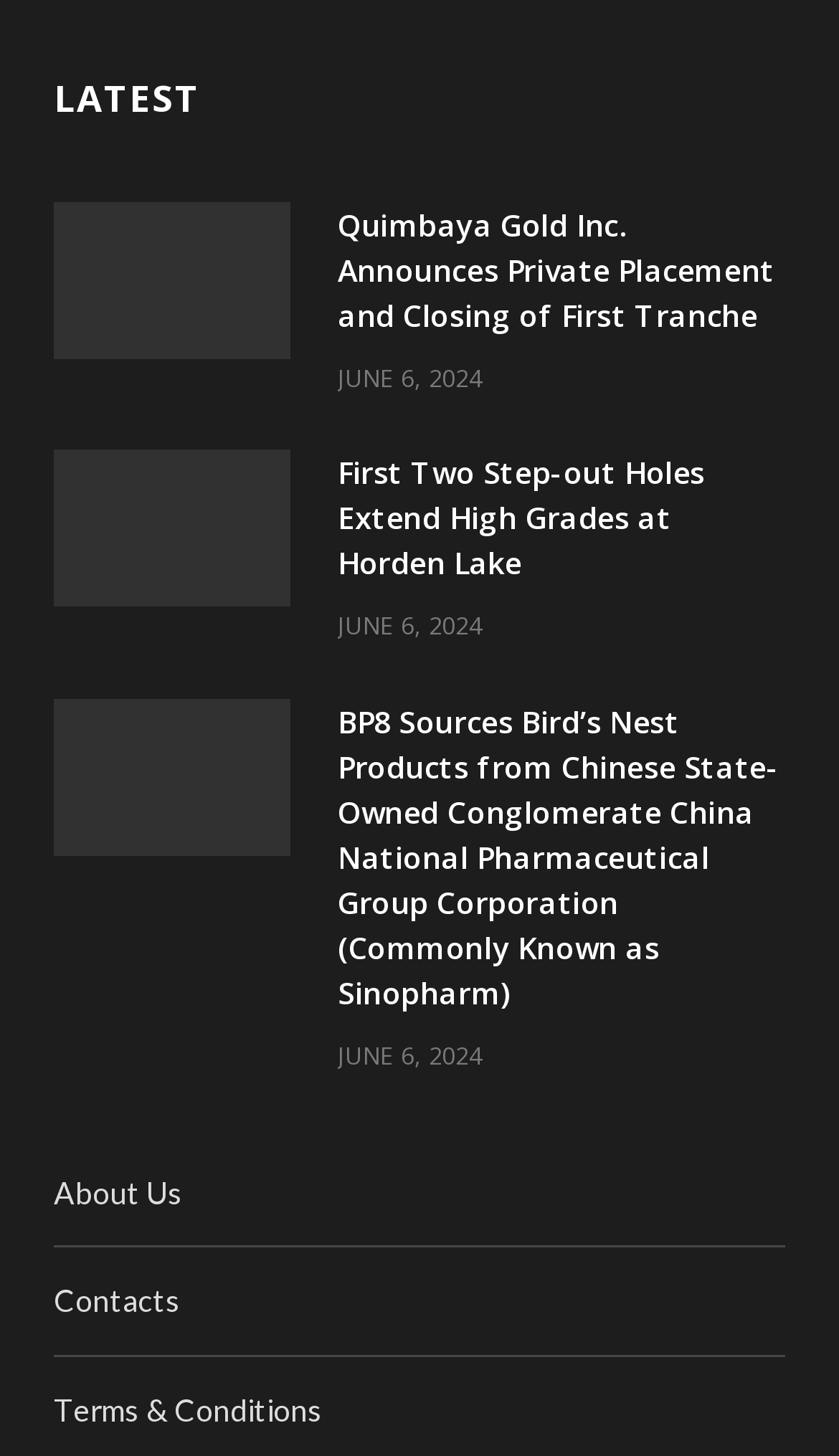Highlight the bounding box coordinates of the element that should be clicked to carry out the following instruction: "Check date of First Two Step-out Holes Extend High Grades at Horden Lake news". The coordinates must be given as four float numbers ranging from 0 to 1, i.e., [left, top, right, bottom].

[0.403, 0.418, 0.575, 0.441]